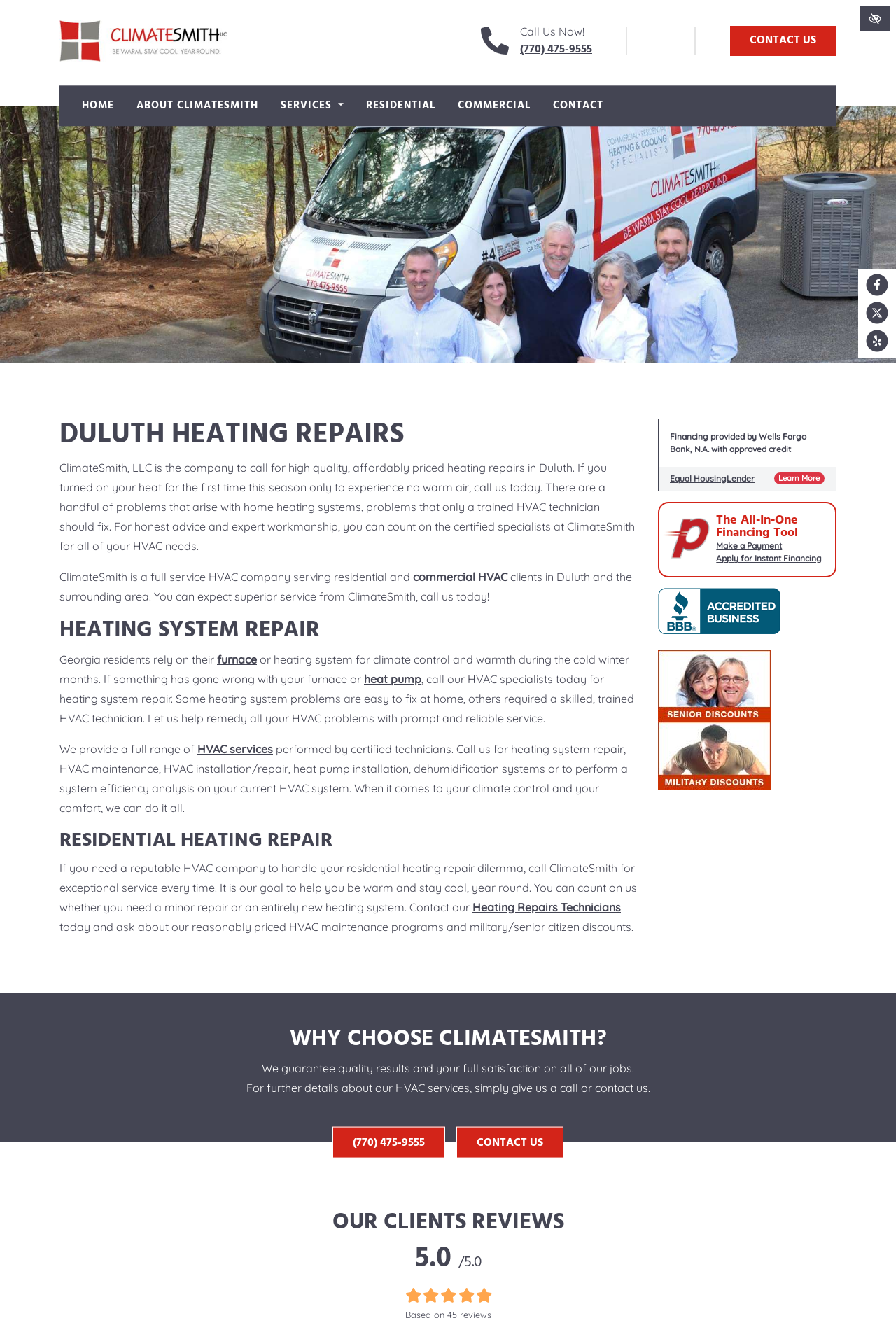Given the element description Apply for Instant Financing, specify the bounding box coordinates of the corresponding UI element in the format (top-left x, top-left y, bottom-right x, bottom-right y). All values must be between 0 and 1.

[0.799, 0.419, 0.929, 0.428]